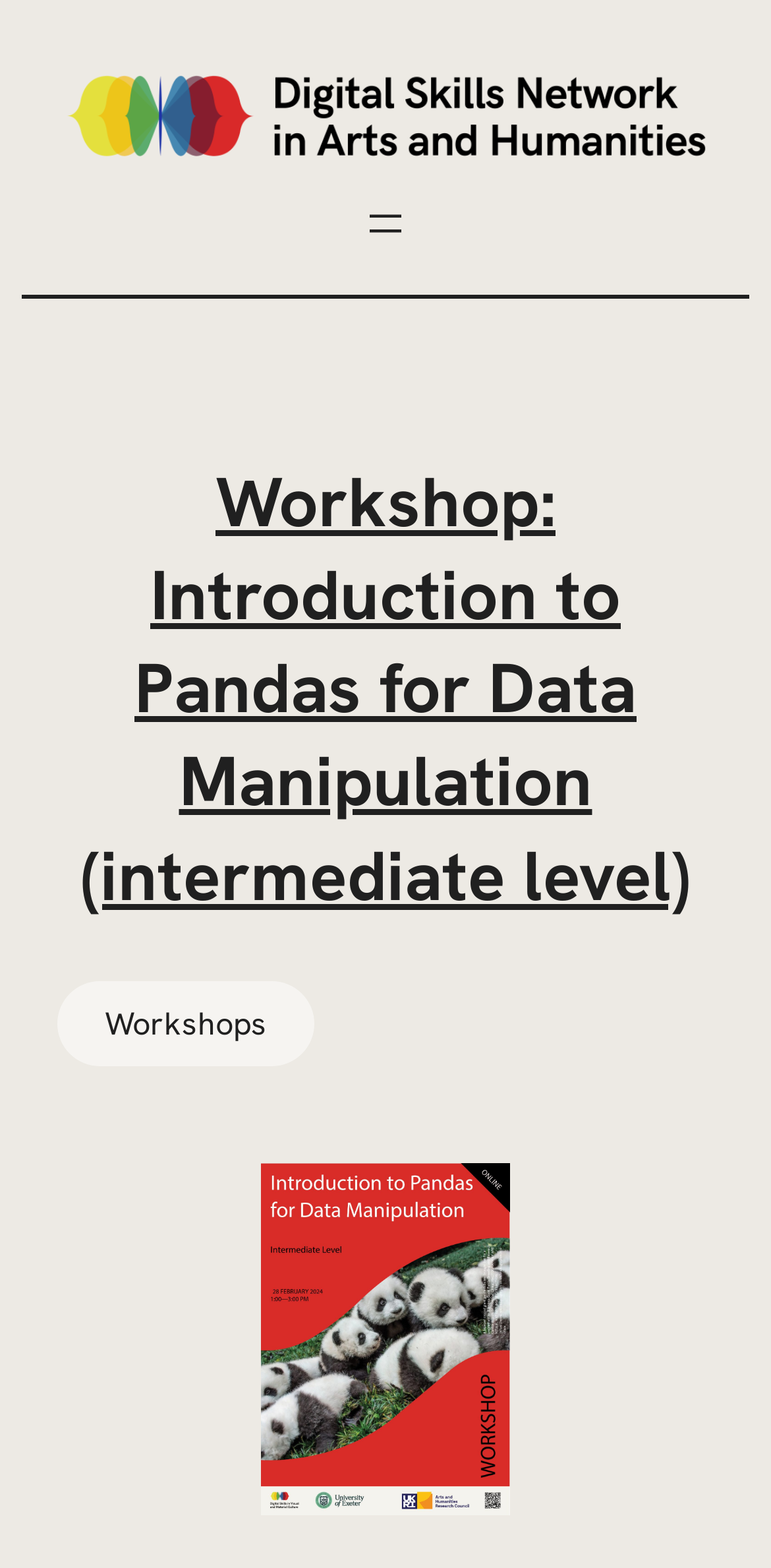What is the topic of the workshop?
Give a detailed explanation using the information visible in the image.

I found this answer by reading the heading 'Workshop: Introduction to Pandas for Data Manipulation (intermediate level)' which clearly states the topic of the workshop.